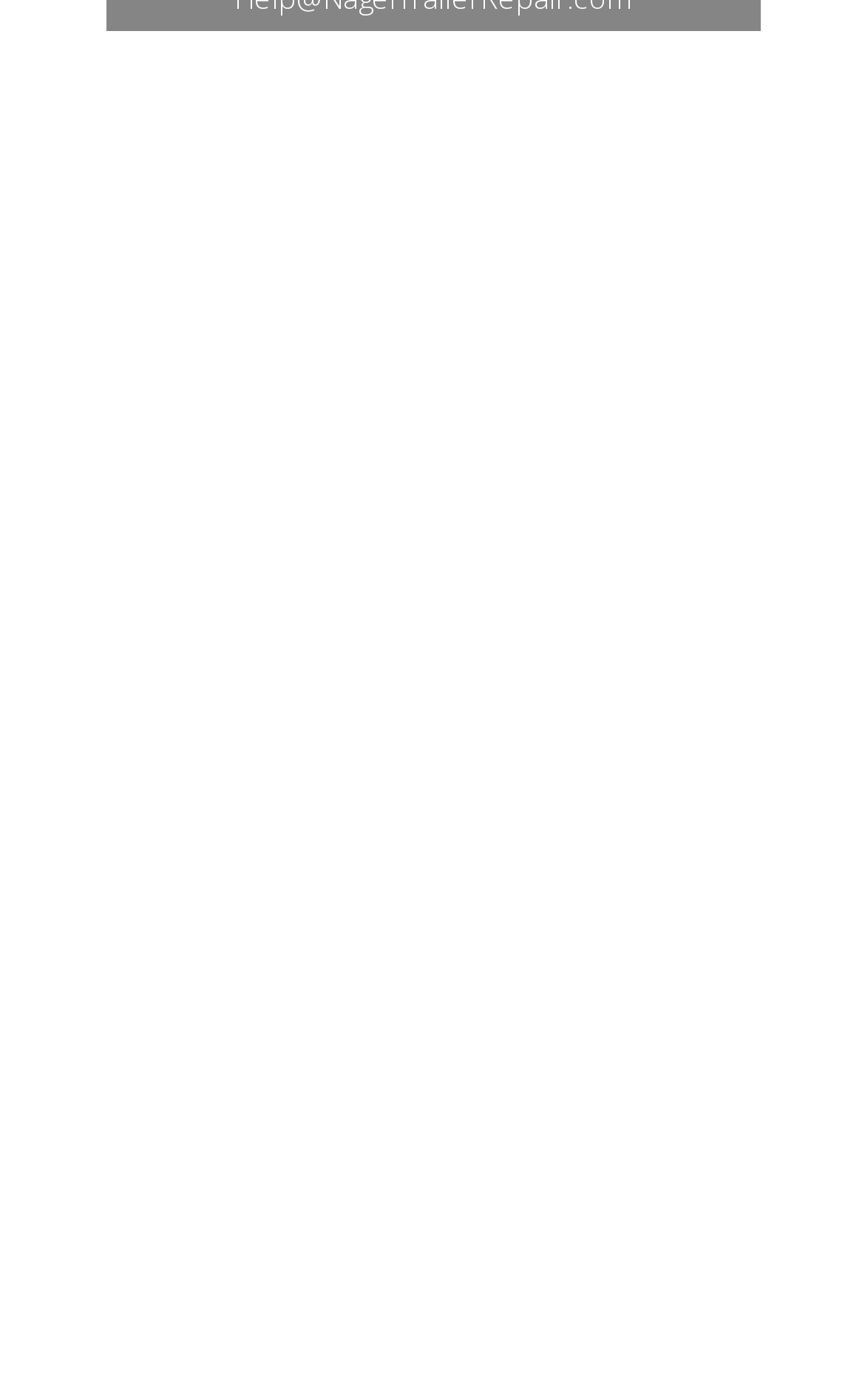Identify the bounding box of the UI element that matches this description: "About Us".

[0.667, 0.907, 0.851, 0.937]